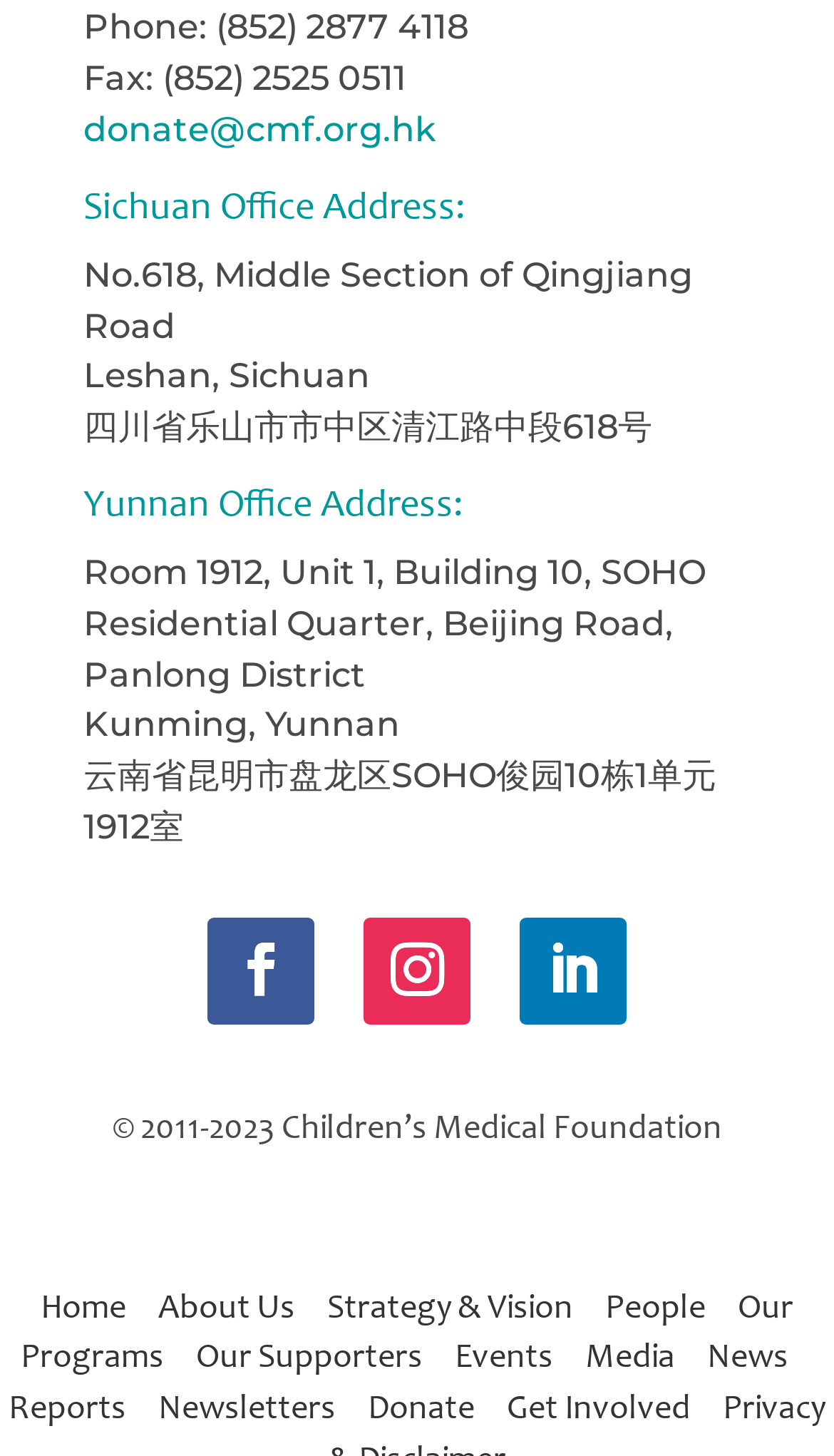Using the information in the image, give a detailed answer to the following question: What is the copyright year range of the organization?

I found the copyright year range by looking at the StaticText element with the text '© 2011-2023 Children’s Medical Foundation' at the bottom of the webpage.